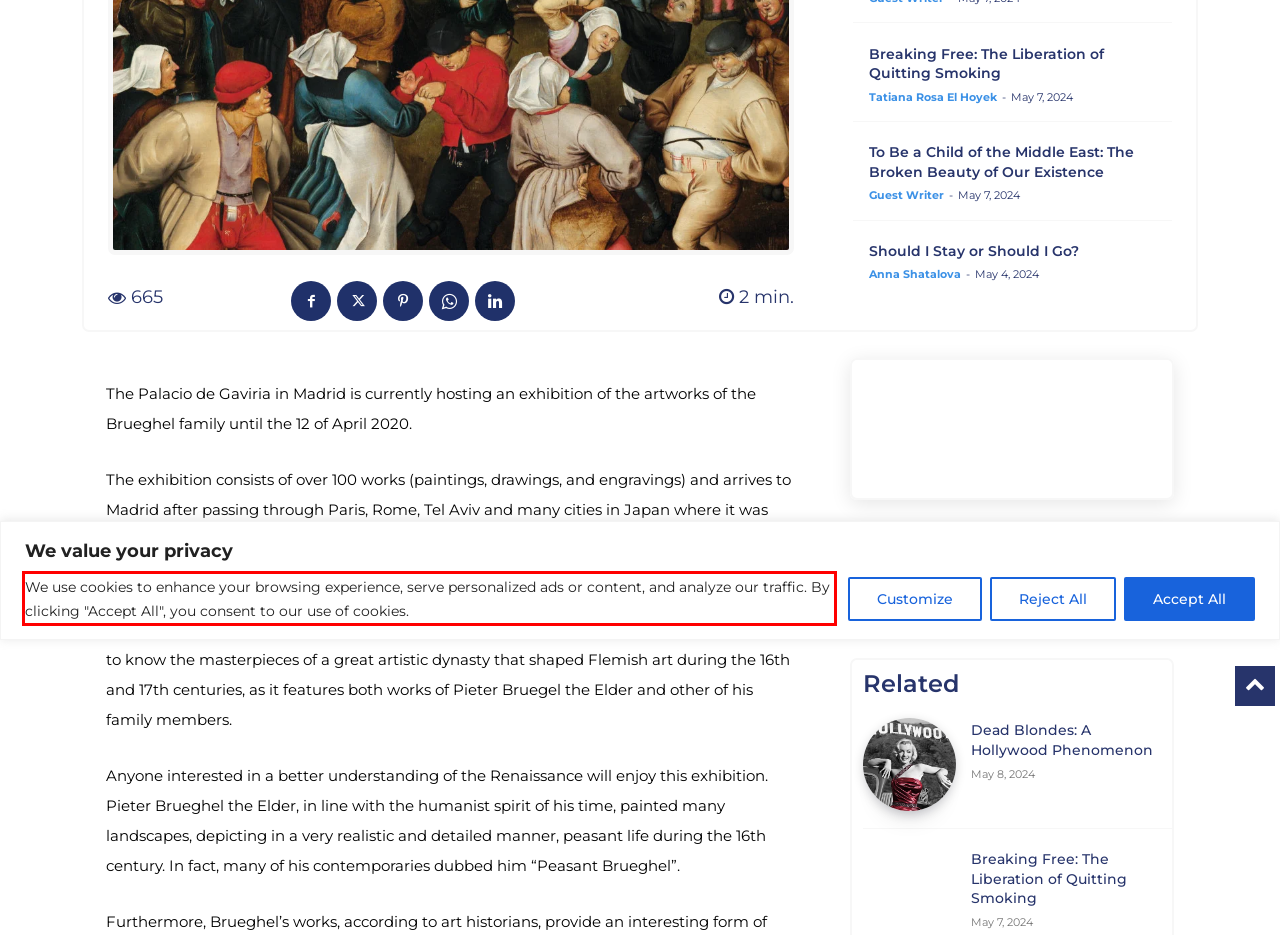Your task is to recognize and extract the text content from the UI element enclosed in the red bounding box on the webpage screenshot.

We use cookies to enhance your browsing experience, serve personalized ads or content, and analyze our traffic. By clicking "Accept All", you consent to our use of cookies.